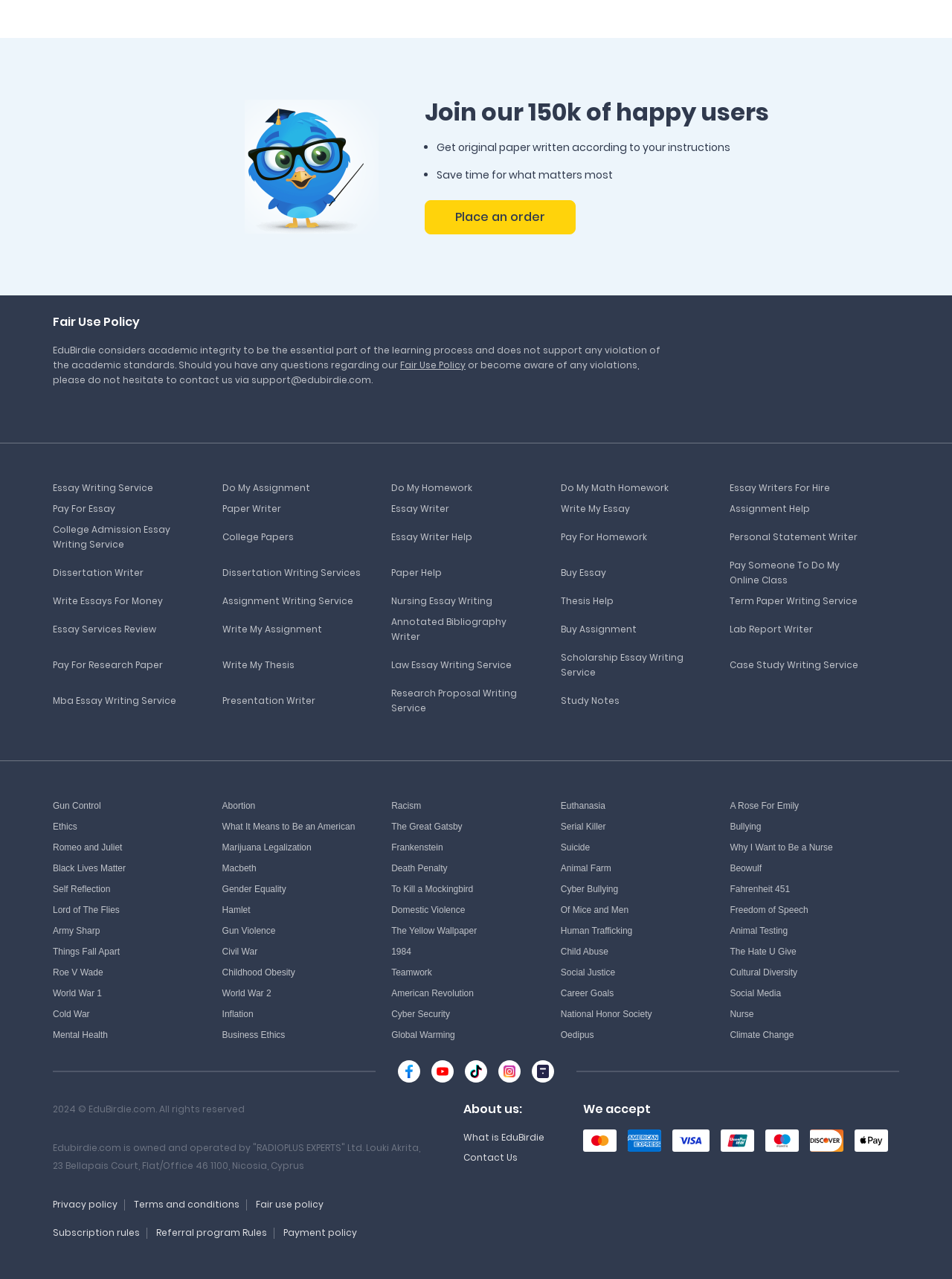Please identify the coordinates of the bounding box for the clickable region that will accomplish this instruction: "Explore 'Gun Control'".

[0.055, 0.624, 0.202, 0.636]